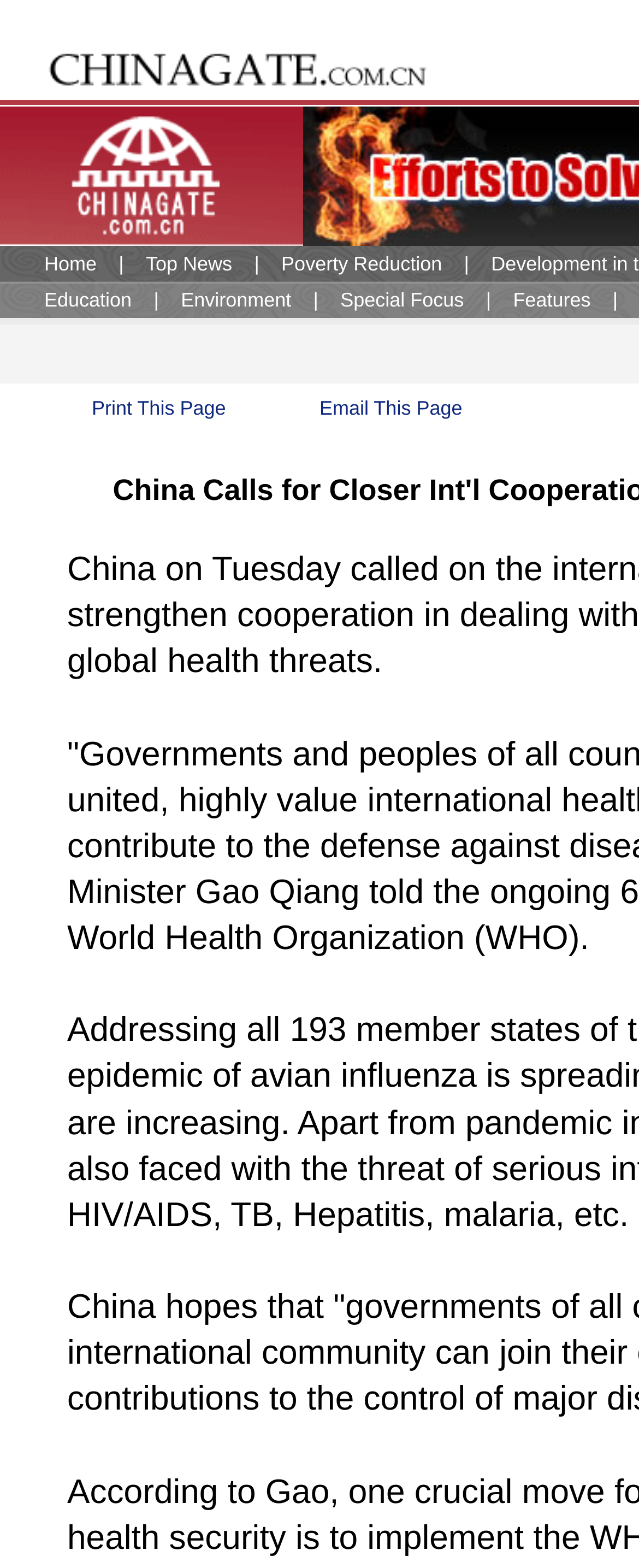What is the purpose of the link 'Email This Page'?
Using the details shown in the screenshot, provide a comprehensive answer to the question.

Based on the text content of the link, it is likely that the purpose of the link 'Email This Page' is to allow users to email the current webpage to someone.